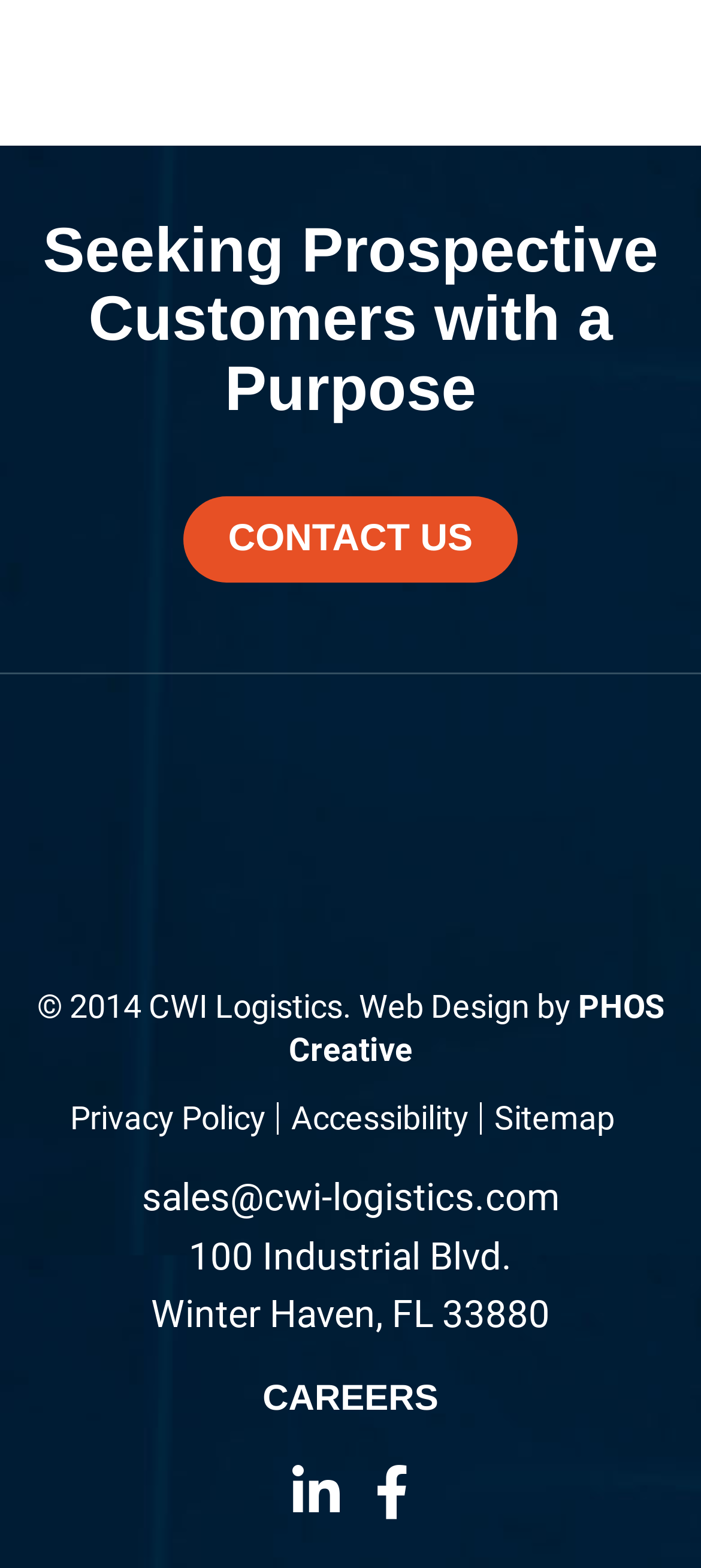Determine the bounding box coordinates of the clickable element to complete this instruction: "Go to CAREERS". Provide the coordinates in the format of four float numbers between 0 and 1, [left, top, right, bottom].

[0.051, 0.878, 0.949, 0.907]